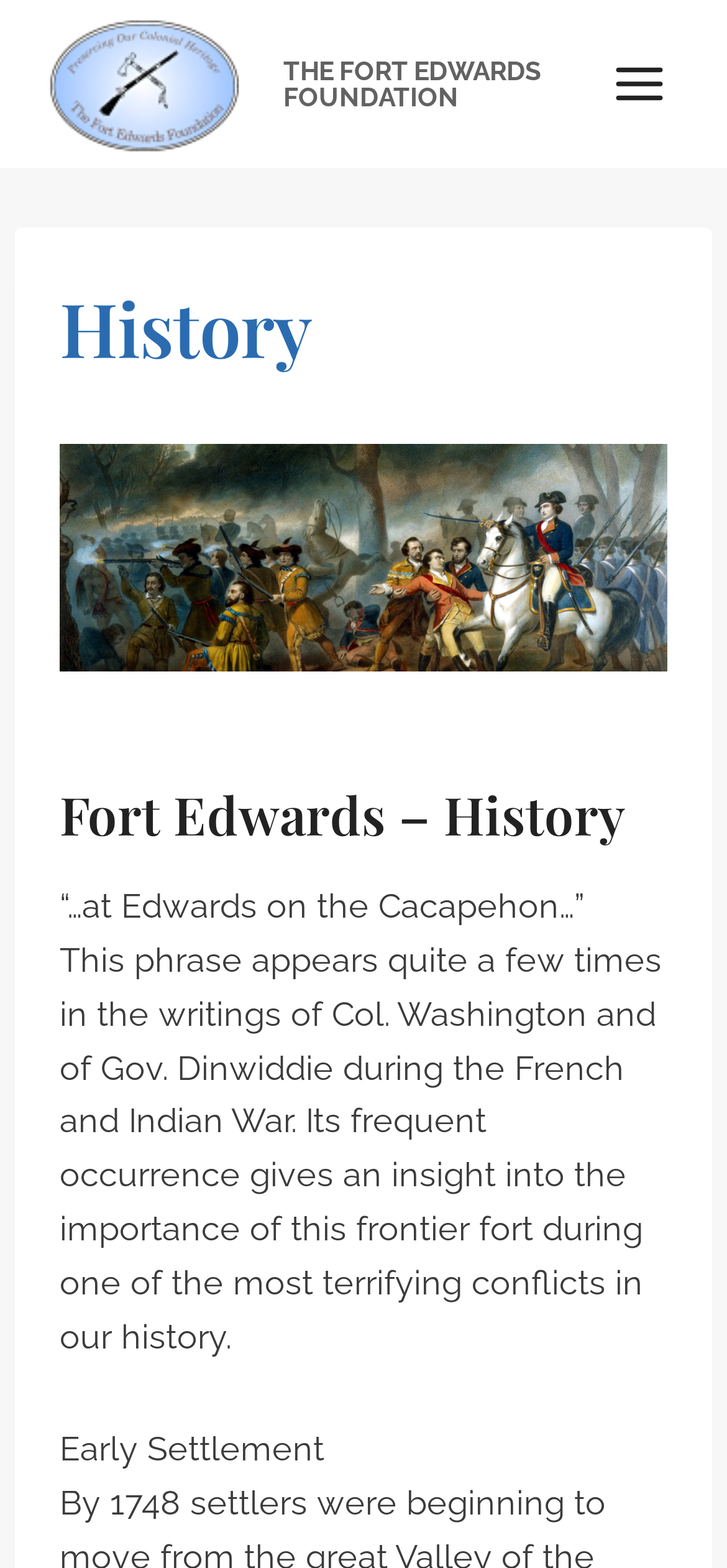Please provide a detailed answer to the question below based on the screenshot: 
What is the name of the foundation?

The name of the foundation can be found in the top-left corner of the webpage, where it is written in a large font size and also has an image associated with it.